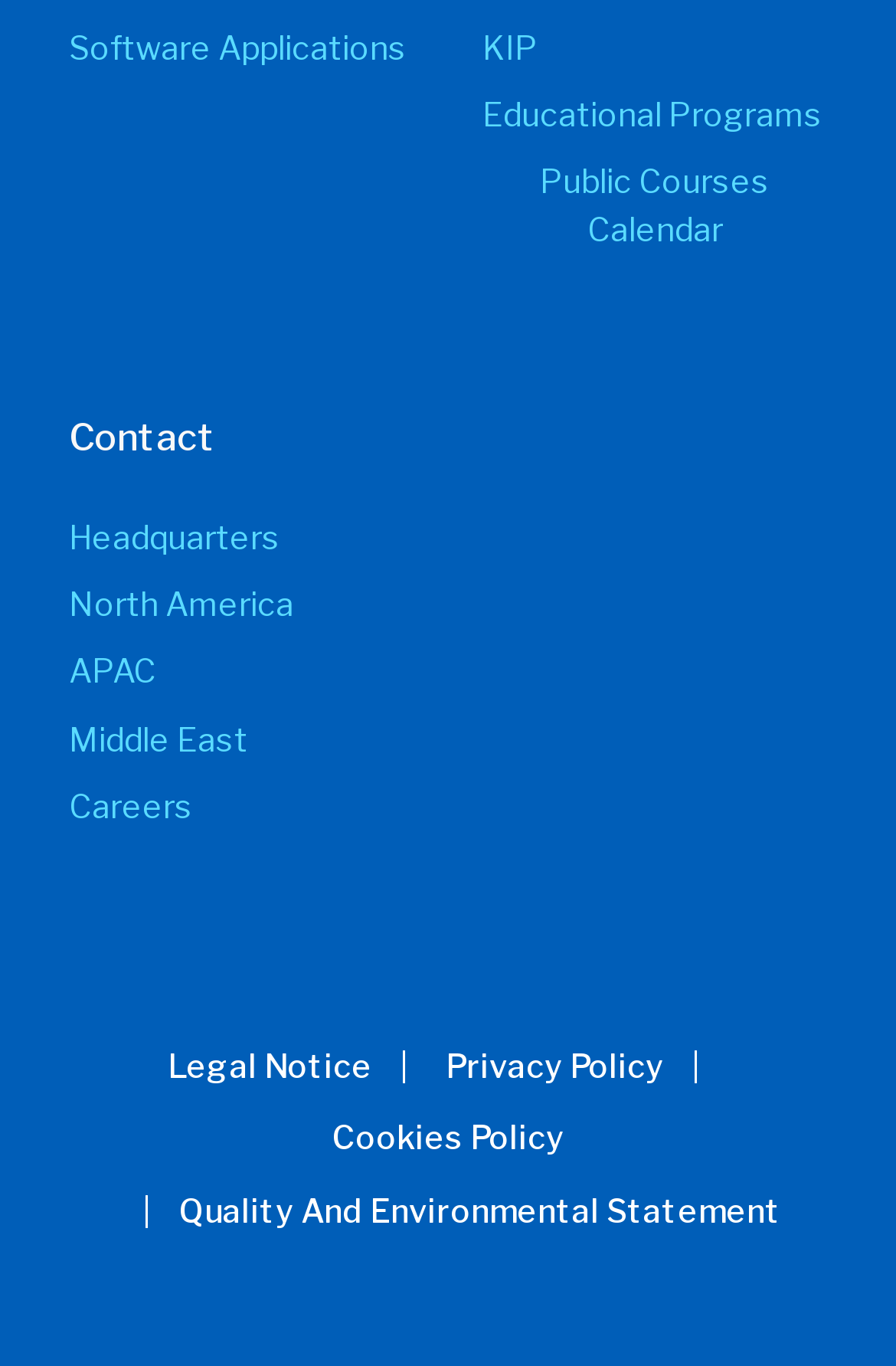Utilize the information from the image to answer the question in detail:
What are the regions listed for contact?

By examining the links under the 'Contact' heading, I found that the regions listed for contact are Headquarters, North America, APAC, and Middle East.